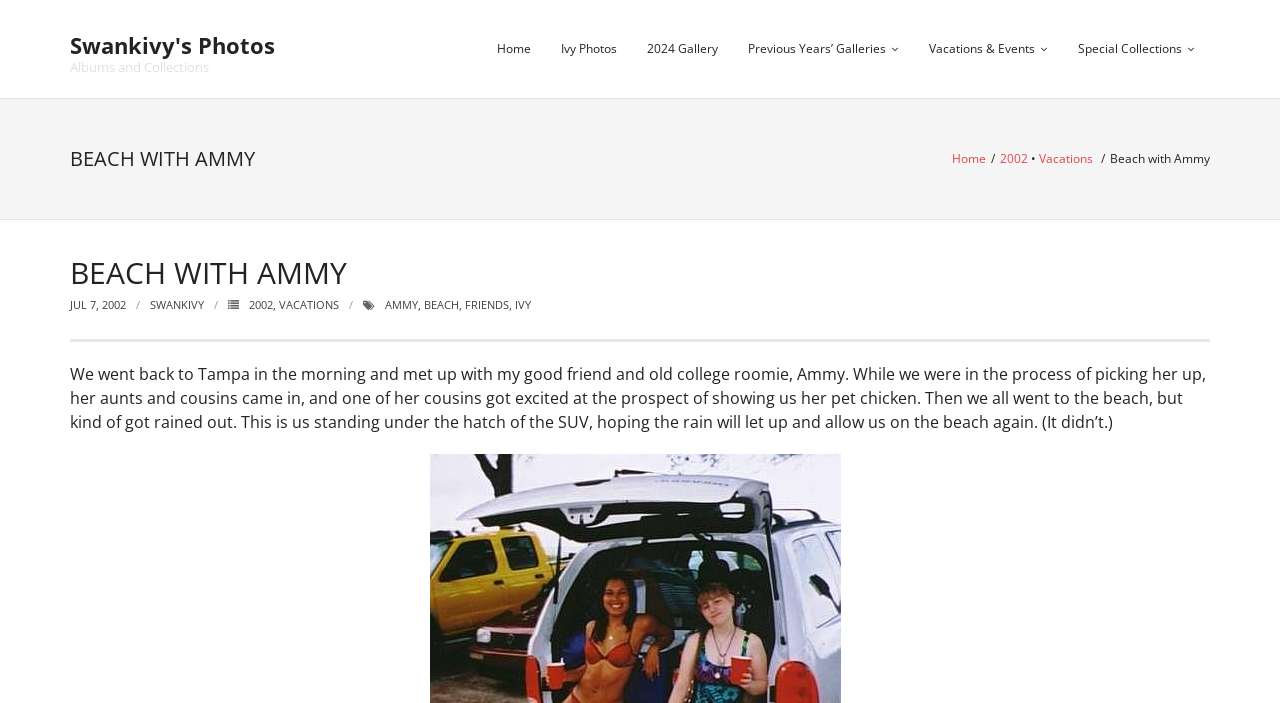Please identify the bounding box coordinates of the element I need to click to follow this instruction: "Explore cell surface expression screening".

None